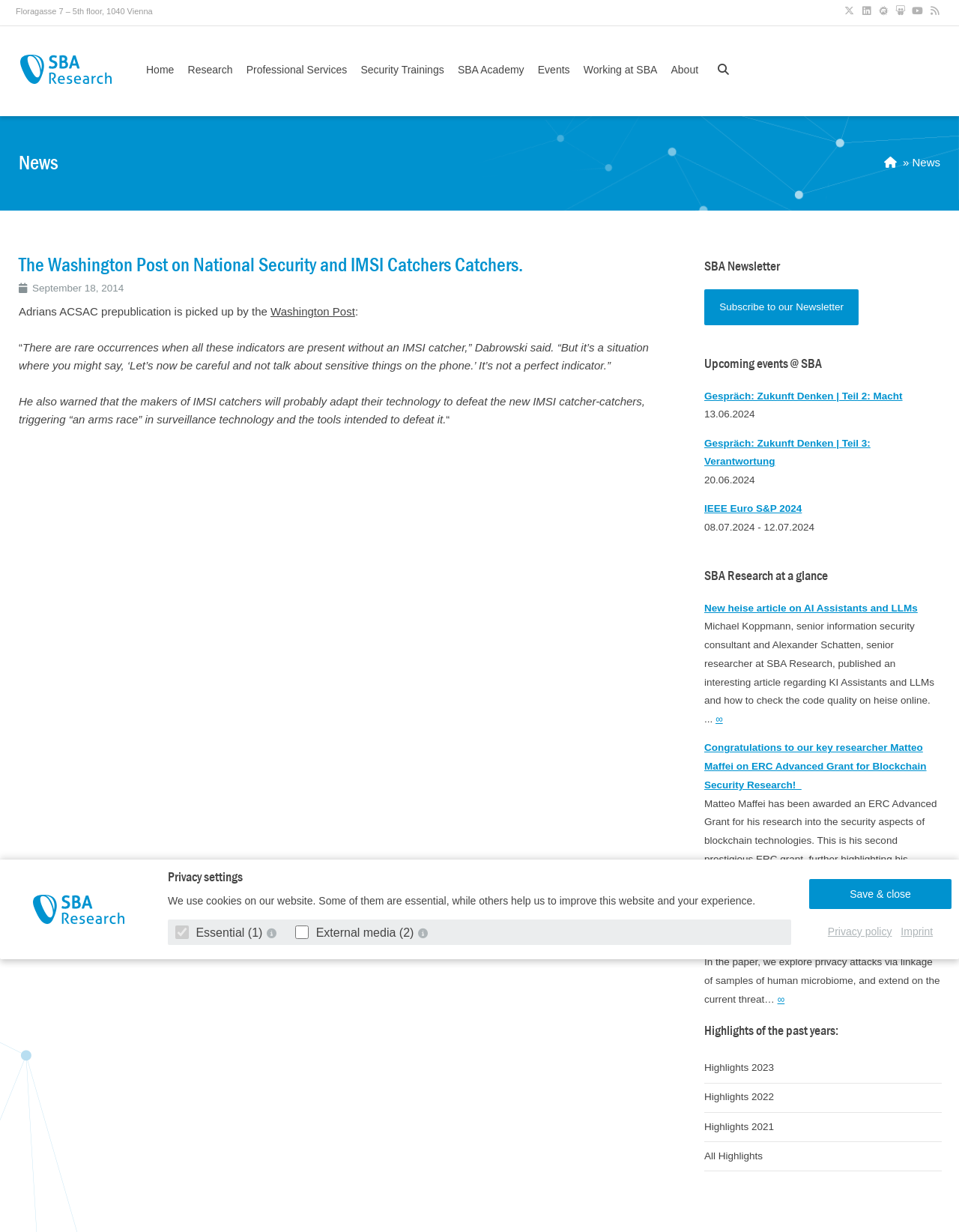Please give a short response to the question using one word or a phrase:
How many upcoming events are listed?

5